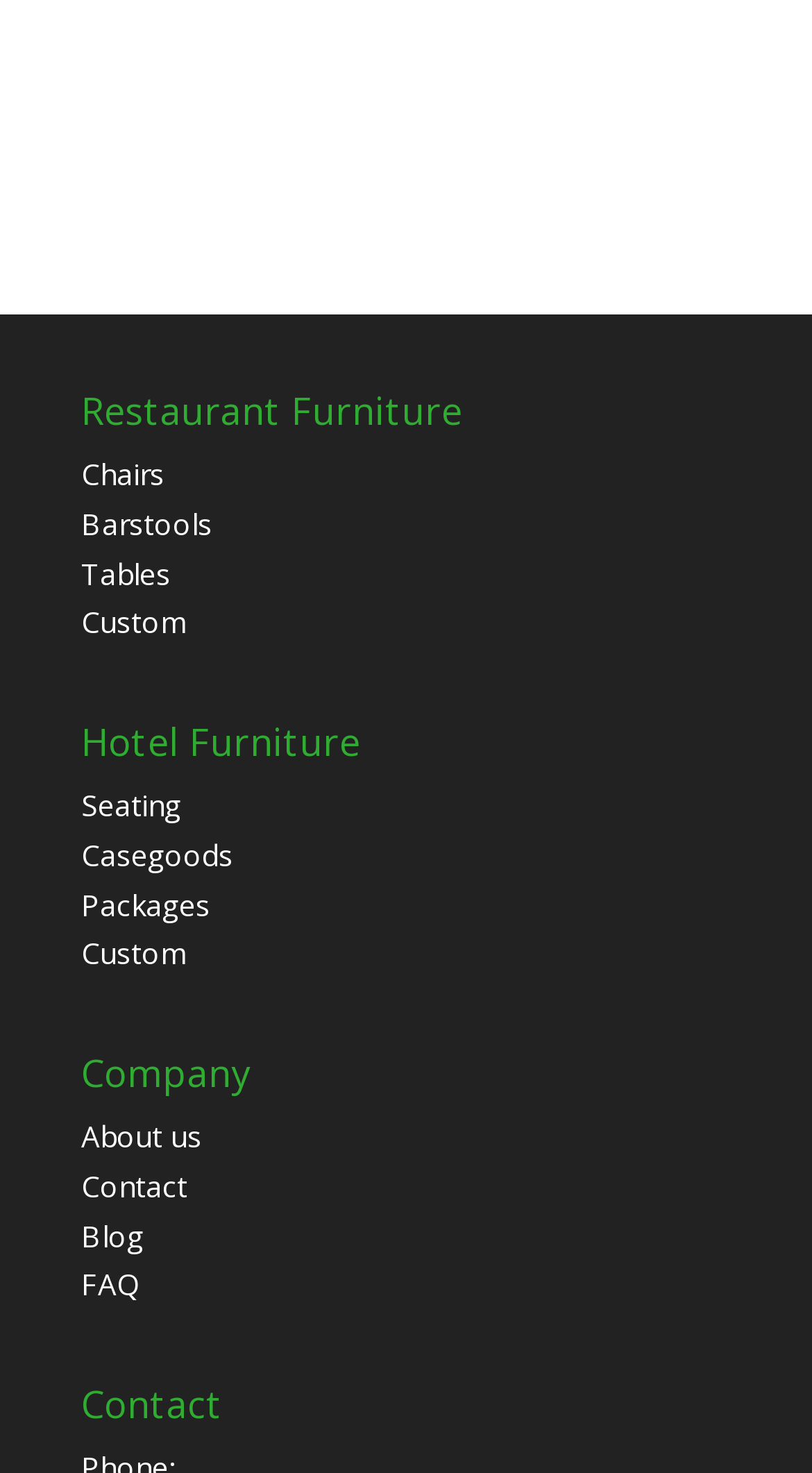Find the bounding box coordinates for the element that must be clicked to complete the instruction: "Contact the company". The coordinates should be four float numbers between 0 and 1, indicated as [left, top, right, bottom].

[0.1, 0.936, 0.274, 0.97]